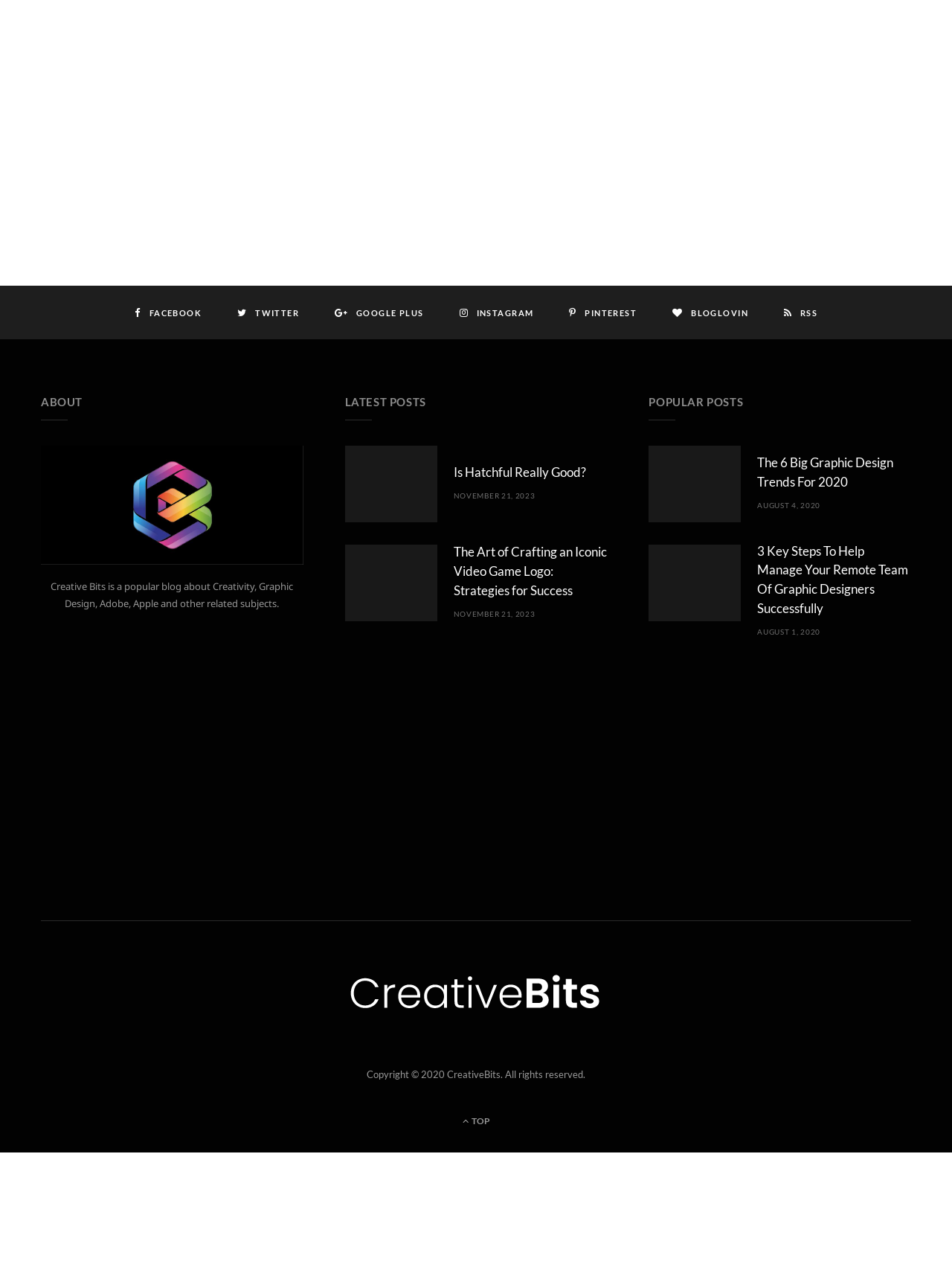Reply to the question with a single word or phrase:
What are the categories of posts on the webpage?

About, Latest Posts, Popular Posts